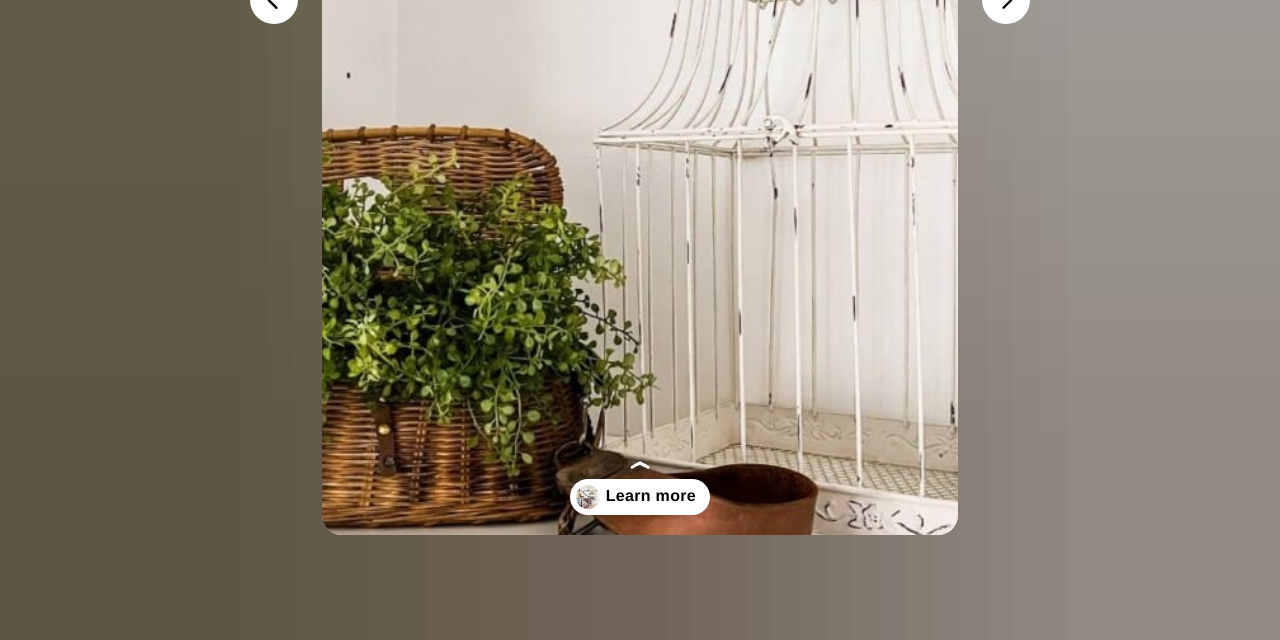Extract the bounding box for the UI element that matches this description: "Learn more".

[0.252, 0.719, 0.748, 0.835]